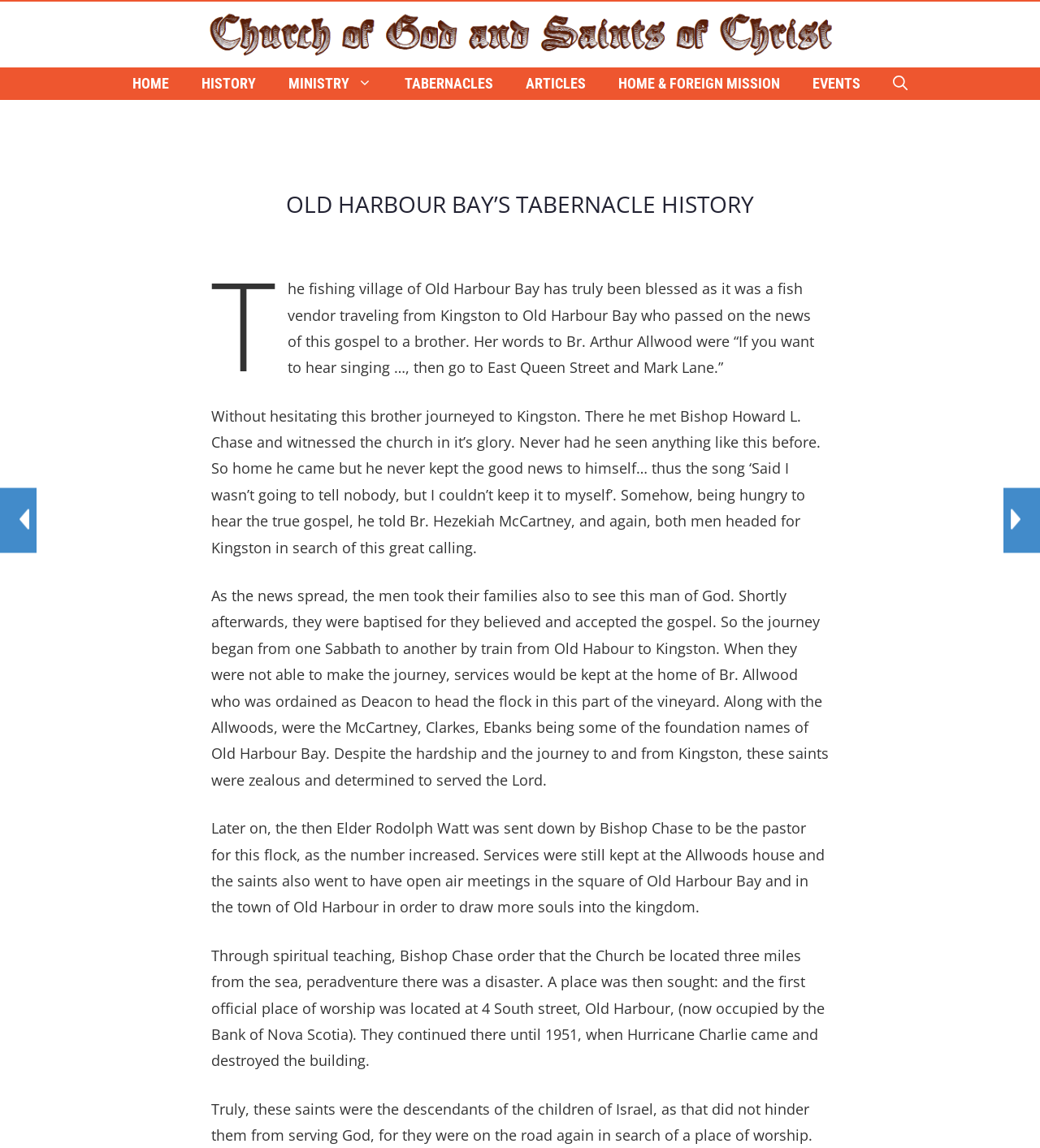Using the image as a reference, answer the following question in as much detail as possible:
Who was the bishop that the brother met in Kingston?

According to the webpage content, specifically the StaticText element with the text 'There he met Bishop Howard L. Chase and witnessed the church in it’s glory...', we can determine that the bishop the brother met in Kingston was Bishop Howard L. Chase.